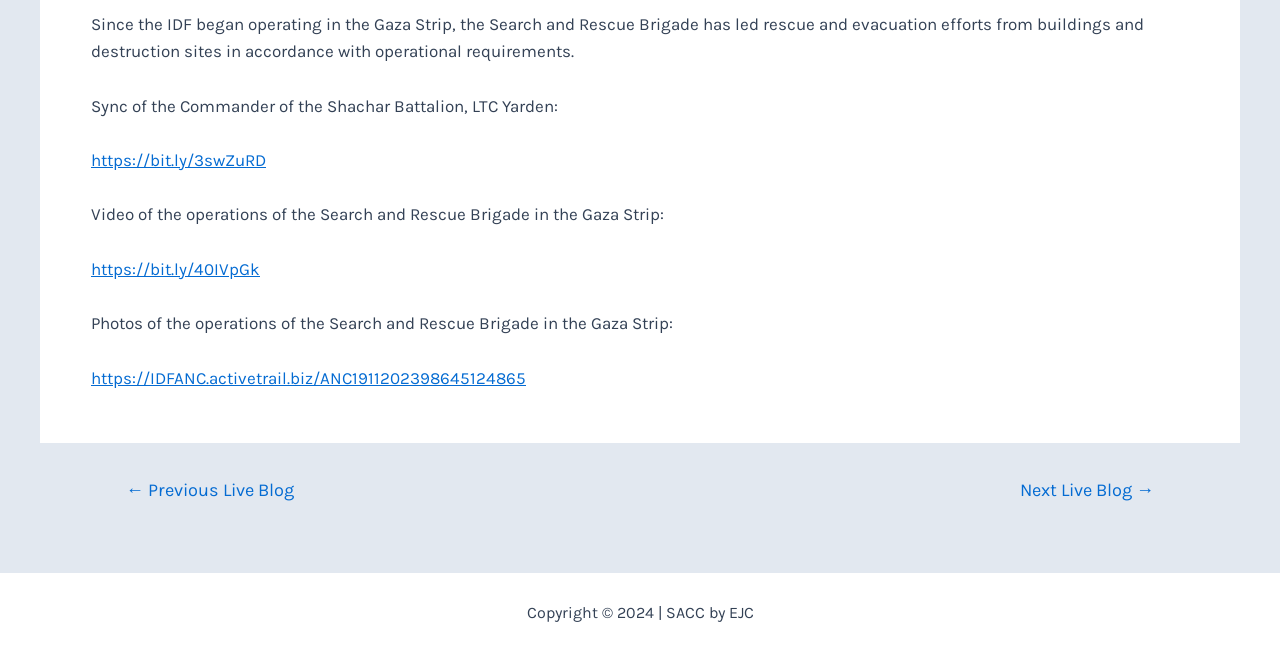Find the bounding box coordinates corresponding to the UI element with the description: "https://bit.ly/40IVpGk". The coordinates should be formatted as [left, top, right, bottom], with values as floats between 0 and 1.

[0.071, 0.397, 0.203, 0.428]